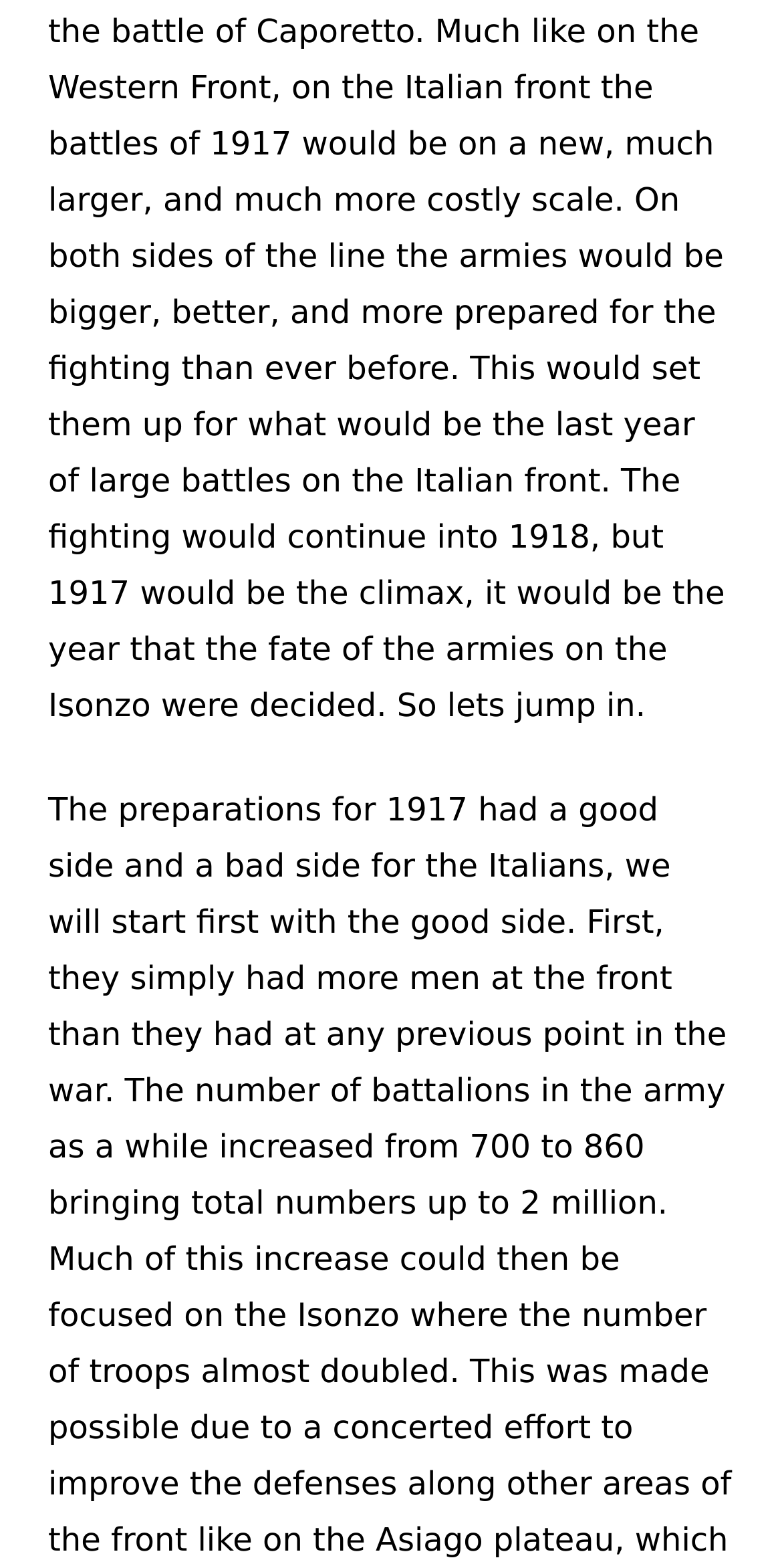Refer to the image and offer a detailed explanation in response to the question: What is the main topic of this webpage?

Based on the numerous links and titles on the webpage, it appears to be a comprehensive resource on World War I, covering various aspects of the war, including battles, events, and topics related to the war.